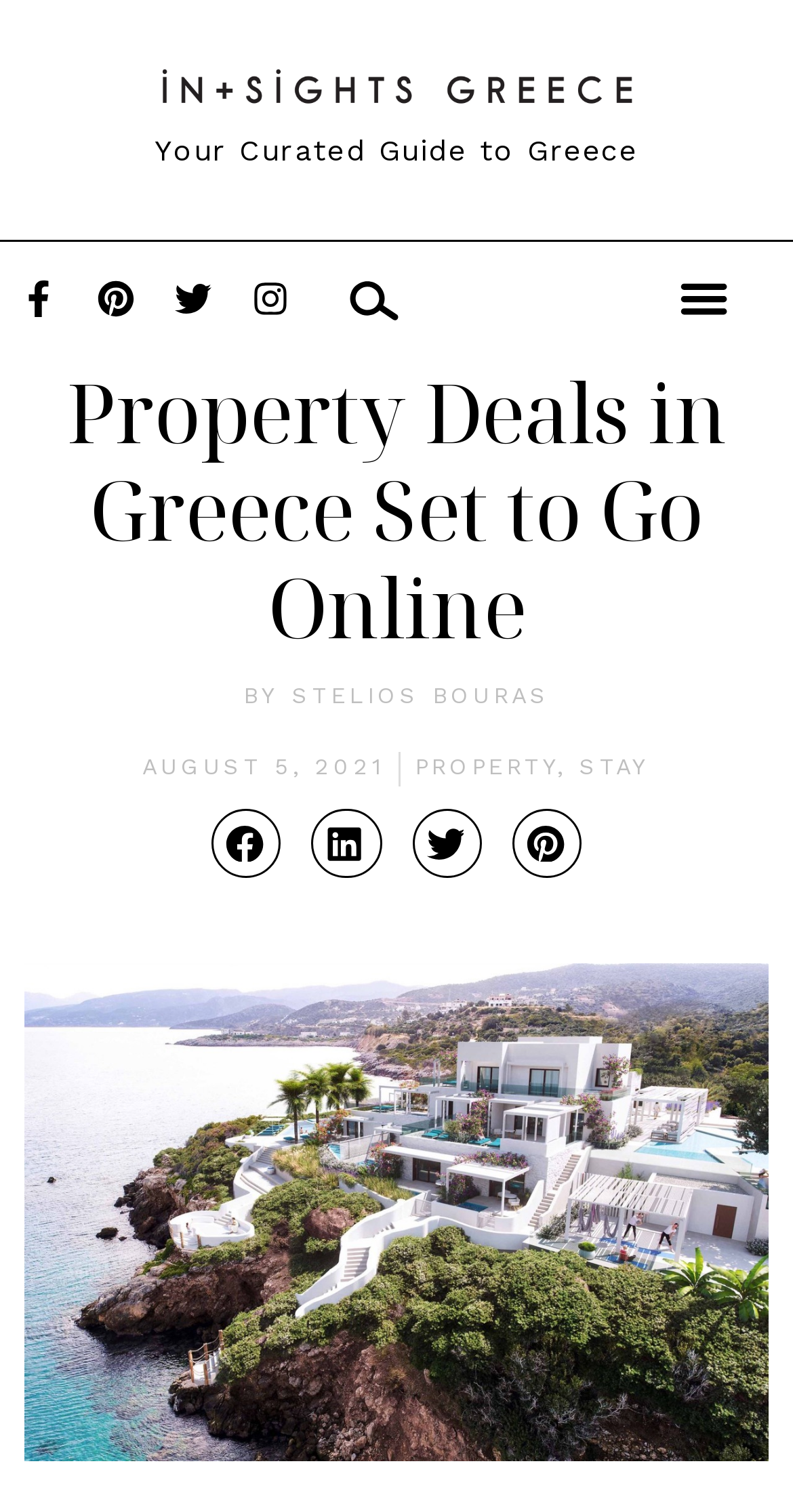Elaborate on the webpage's design and content in a detailed caption.

The webpage is about property deals in Greece, with a focus on the process of transferring property ownership going online as of October. At the top left, there is a heading "Your Curated Guide to Greece" followed by social media links, including Facebook, Pinterest, Twitter, and Instagram, each accompanied by an icon. 

Below the social media links, there is a search bar. On the top right, there is an image. 

The main content of the webpage is headed by "Property Deals in Greece Set to Go Online", followed by the author's name "BY STELIOS BOURAS" and the date "AUGUST 5, 2021". 

Underneath, there are two links, "PROPERTY" and "STAY", which are likely categories or tags related to the article. 

Further down, there are four buttons to share the article on various social media platforms, including Facebook, LinkedIn, Twitter, and Pinterest, each accompanied by an icon.